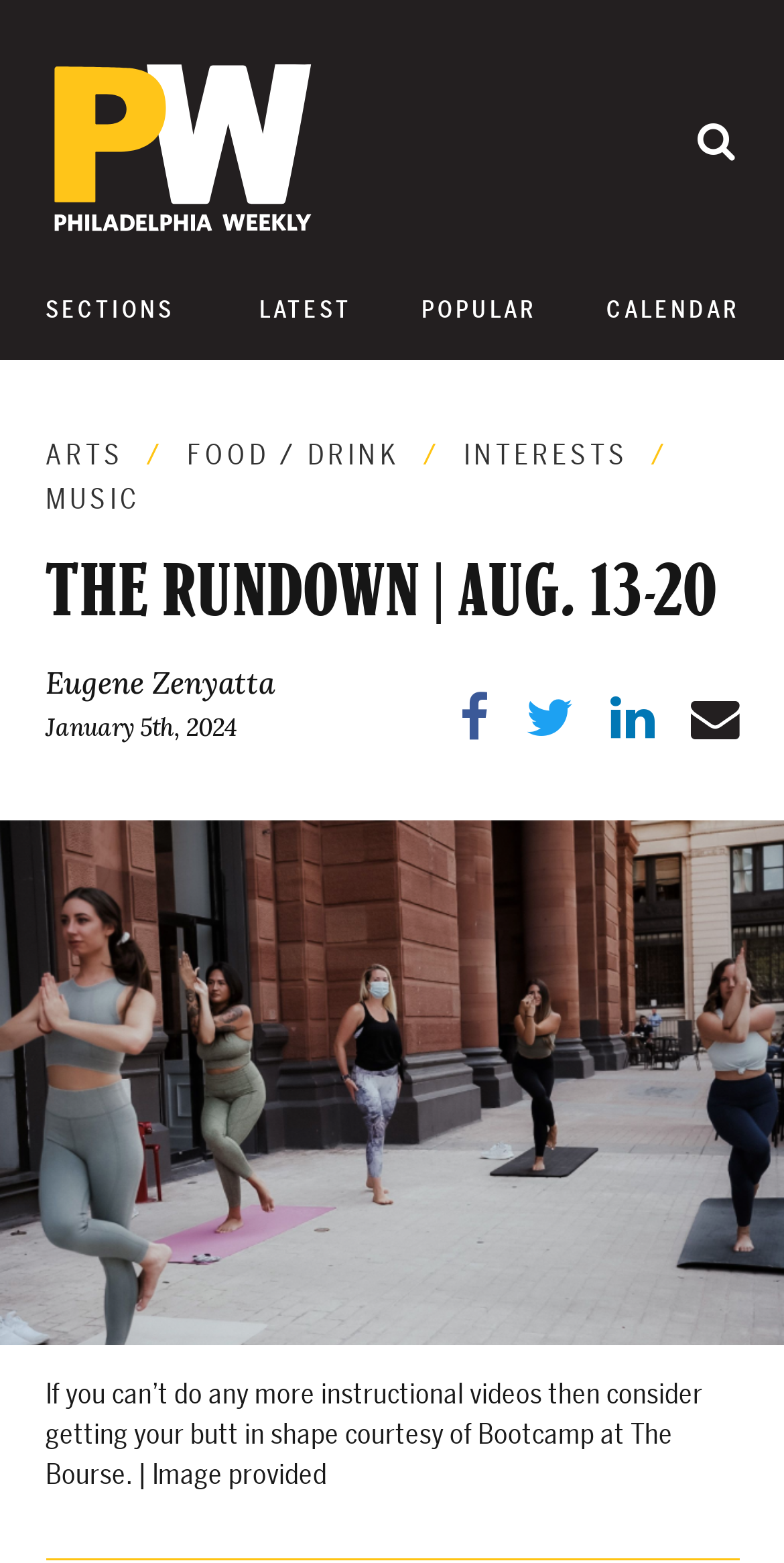Please determine the bounding box coordinates of the element's region to click in order to carry out the following instruction: "Read about Yoga at The Bourse". The coordinates should be four float numbers between 0 and 1, i.e., [left, top, right, bottom].

[0.0, 0.831, 1.0, 0.855]